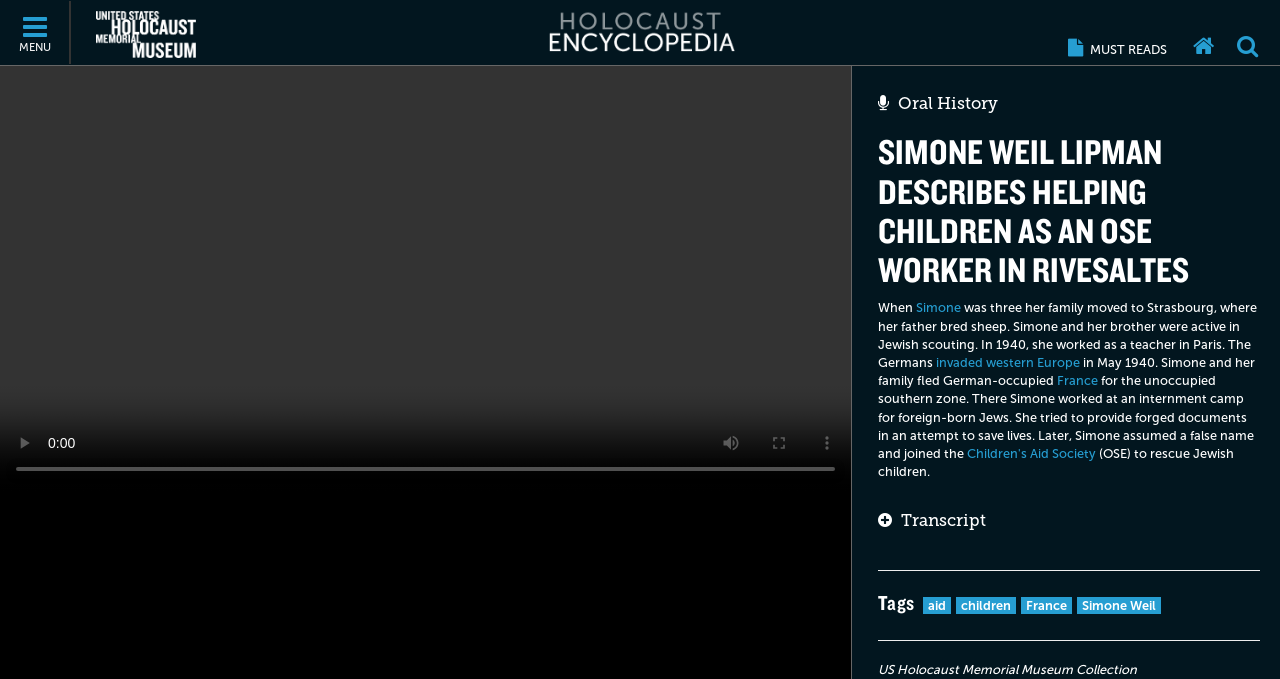Provide the bounding box coordinates in the format (top-left x, top-left y, bottom-right x, bottom-right y). All values are floating point numbers between 0 and 1. Determine the bounding box coordinate of the UI element described as: invaded western Europe

[0.731, 0.523, 0.843, 0.545]